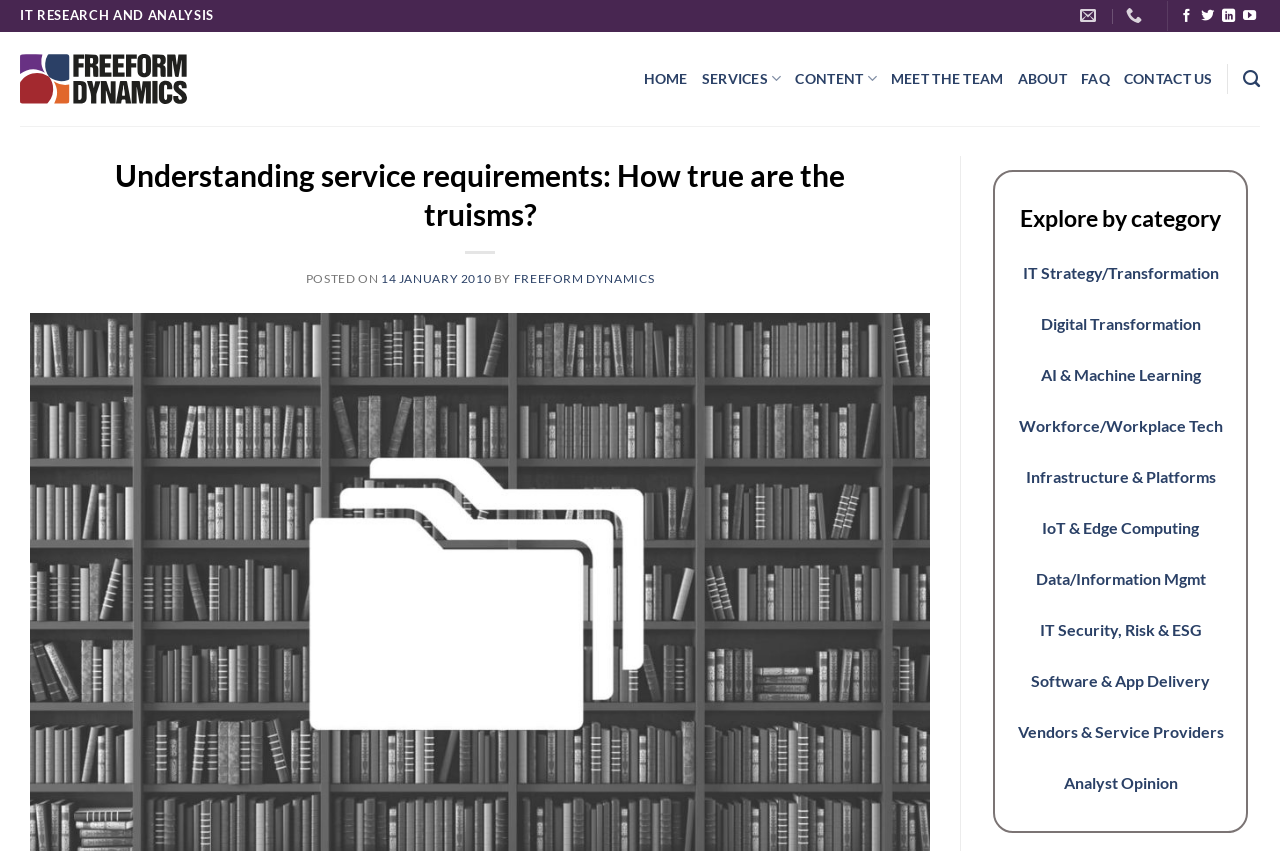Extract the text of the main heading from the webpage.

Understanding service requirements: How true are the truisms?